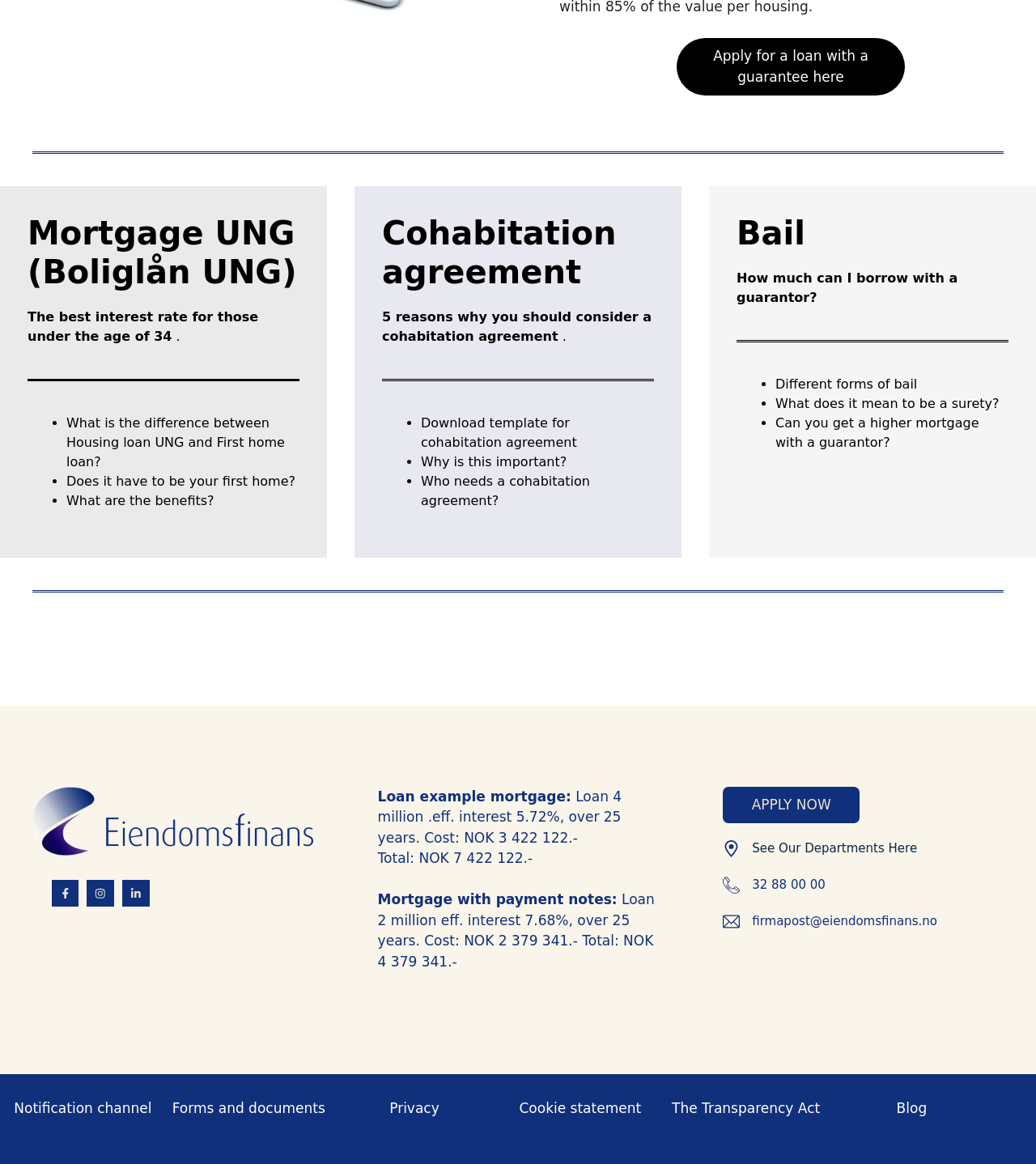Please specify the bounding box coordinates of the area that should be clicked to accomplish the following instruction: "Learn more about Mortgage UNG". The coordinates should consist of four float numbers between 0 and 1, i.e., [left, top, right, bottom].

[0.027, 0.184, 0.286, 0.249]